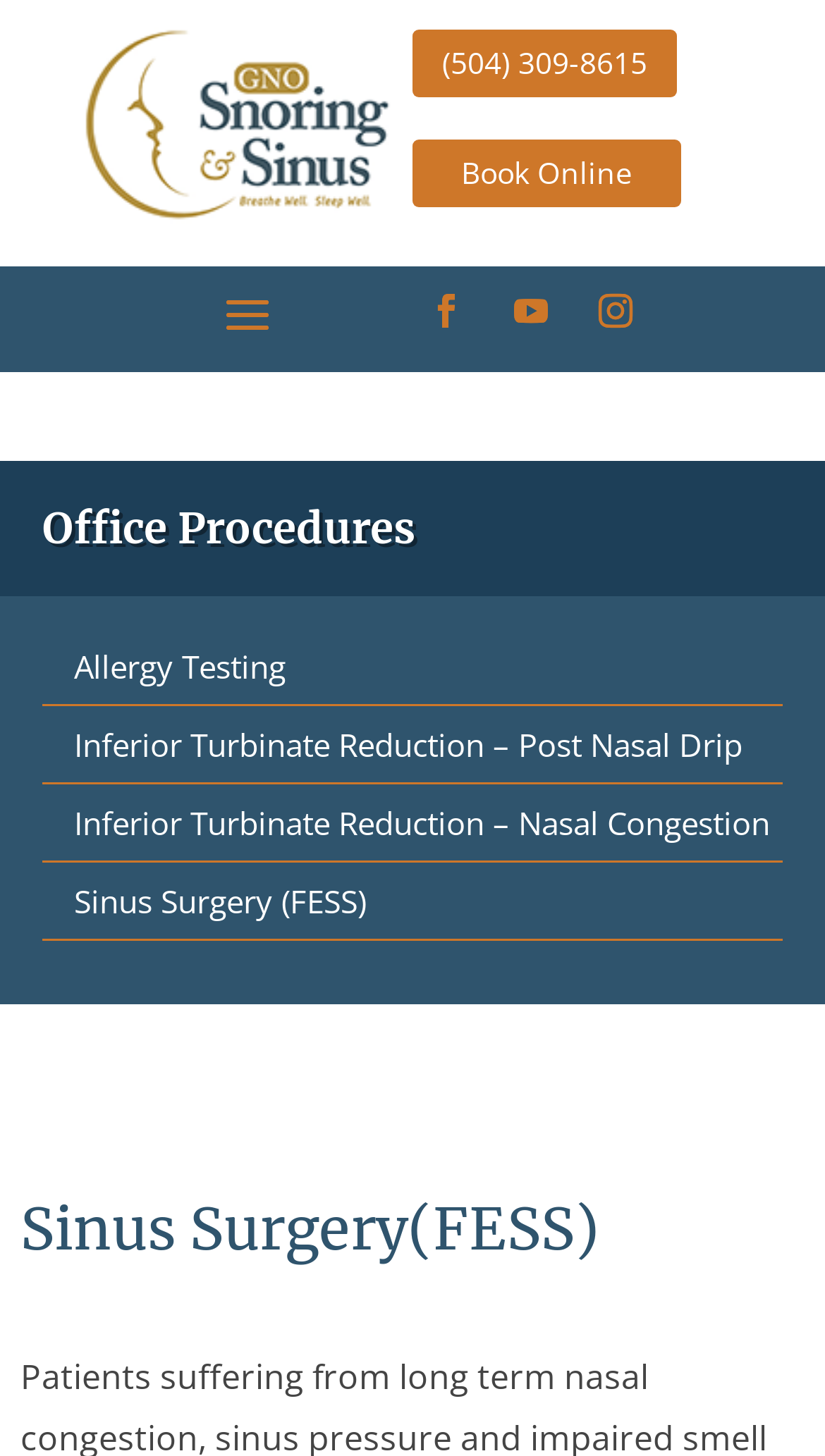Please determine the bounding box coordinates for the UI element described here. Use the format (top-left x, top-left y, bottom-right x, bottom-right y) with values bounded between 0 and 1: (504) 309-8615

[0.5, 0.02, 0.821, 0.067]